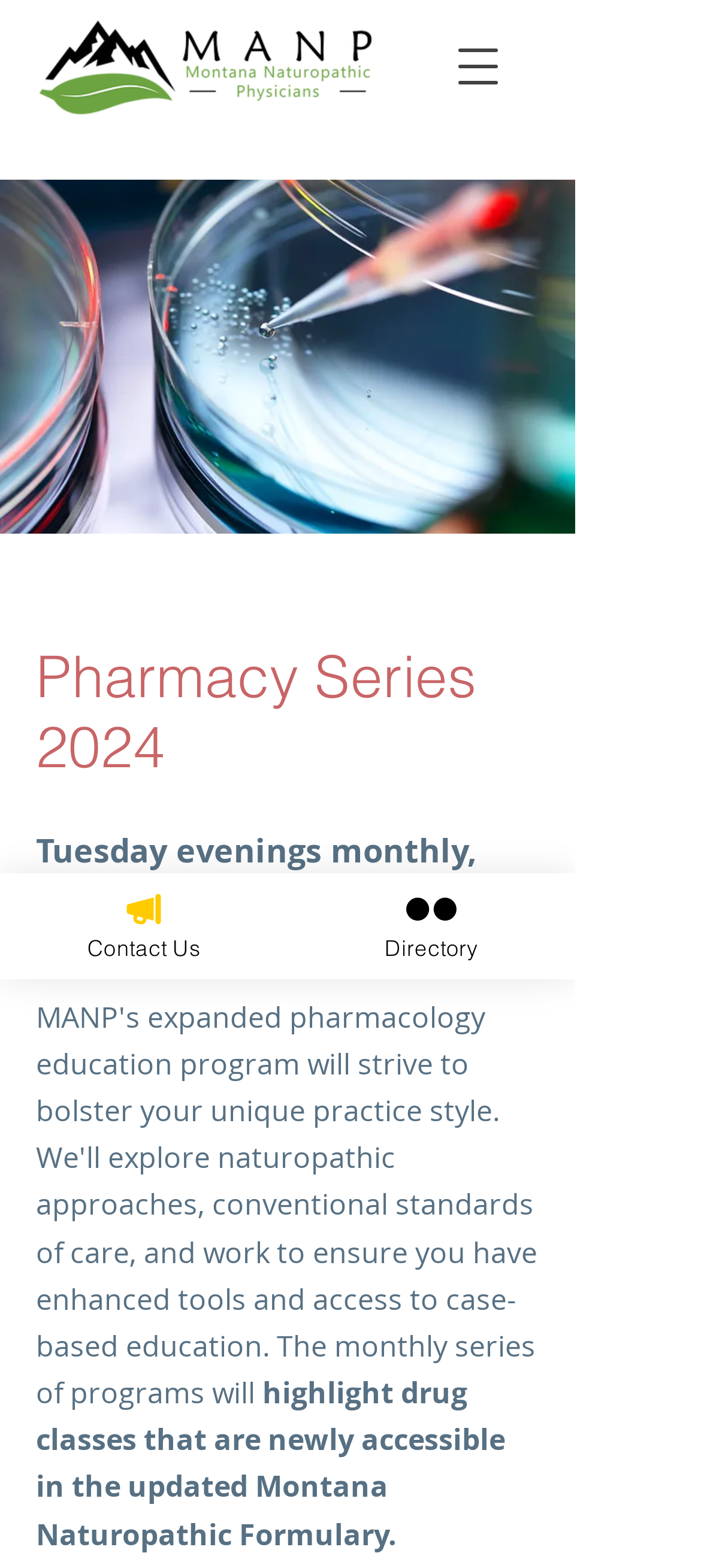Can you find and provide the main heading text of this webpage?

Pharmacy Series 2024